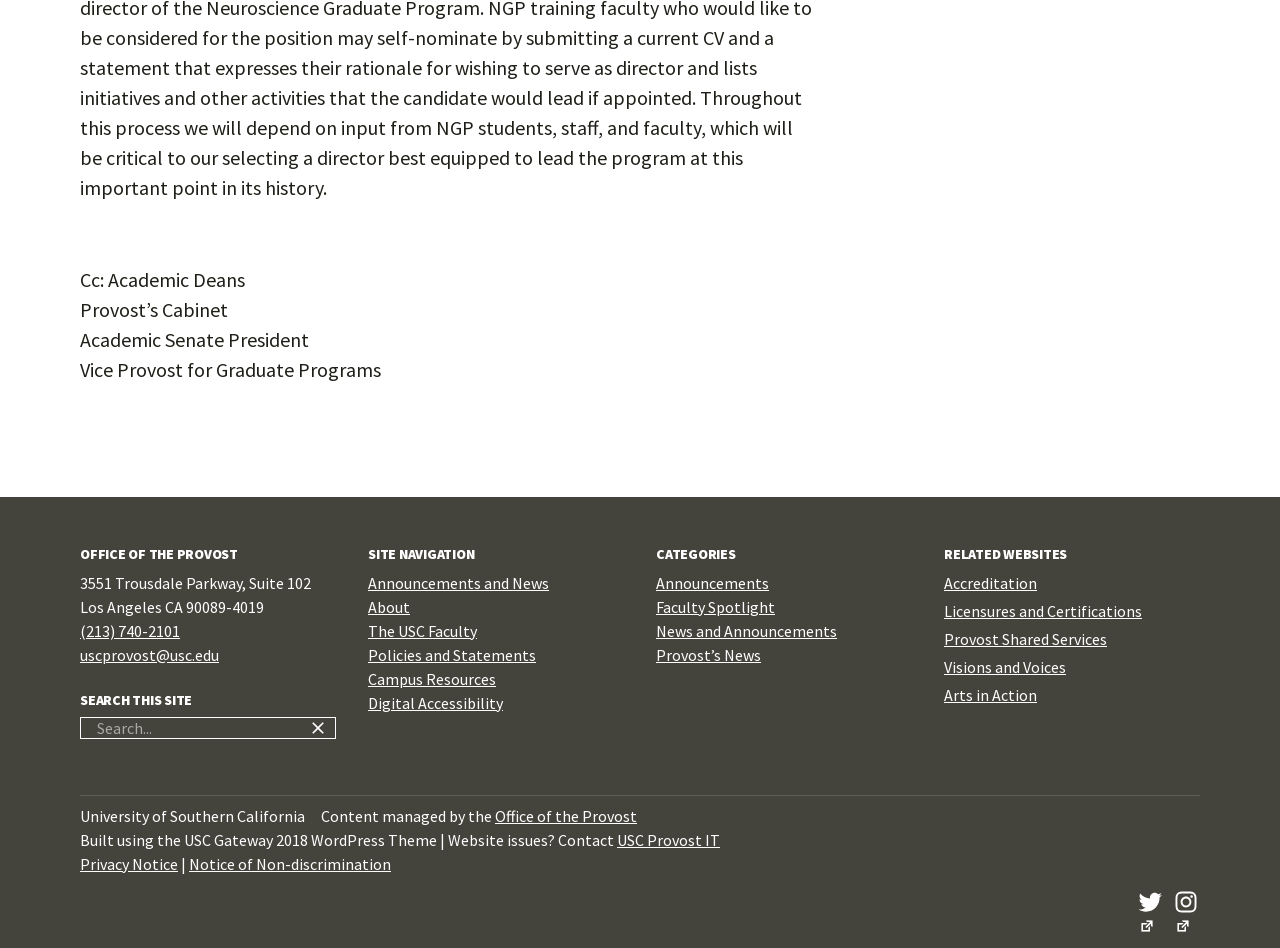Please identify the bounding box coordinates of the clickable element to fulfill the following instruction: "Contact USC Provost IT for website issues". The coordinates should be four float numbers between 0 and 1, i.e., [left, top, right, bottom].

[0.482, 0.875, 0.562, 0.896]